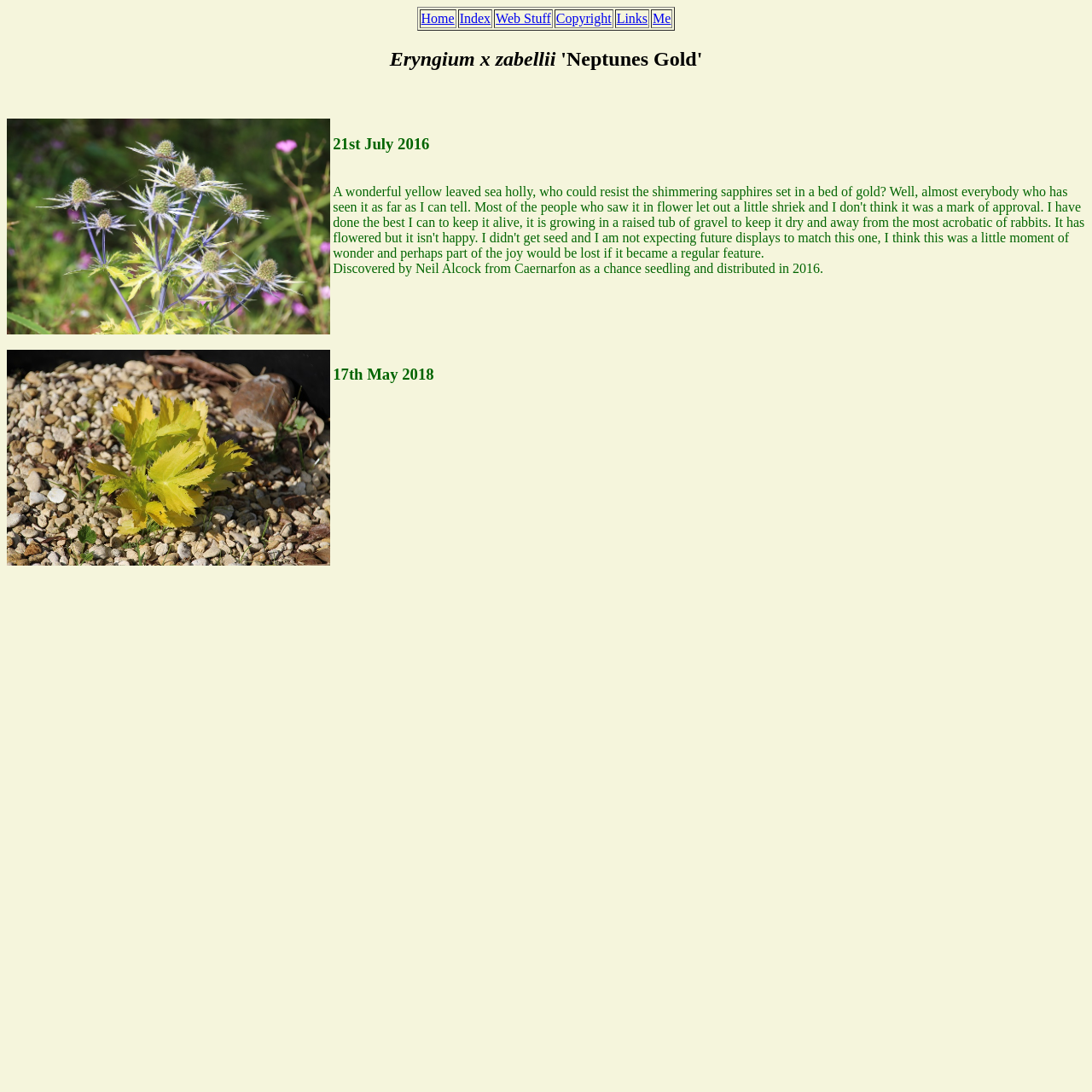When was the plant distributed?
Answer the question with a single word or phrase by looking at the picture.

2016